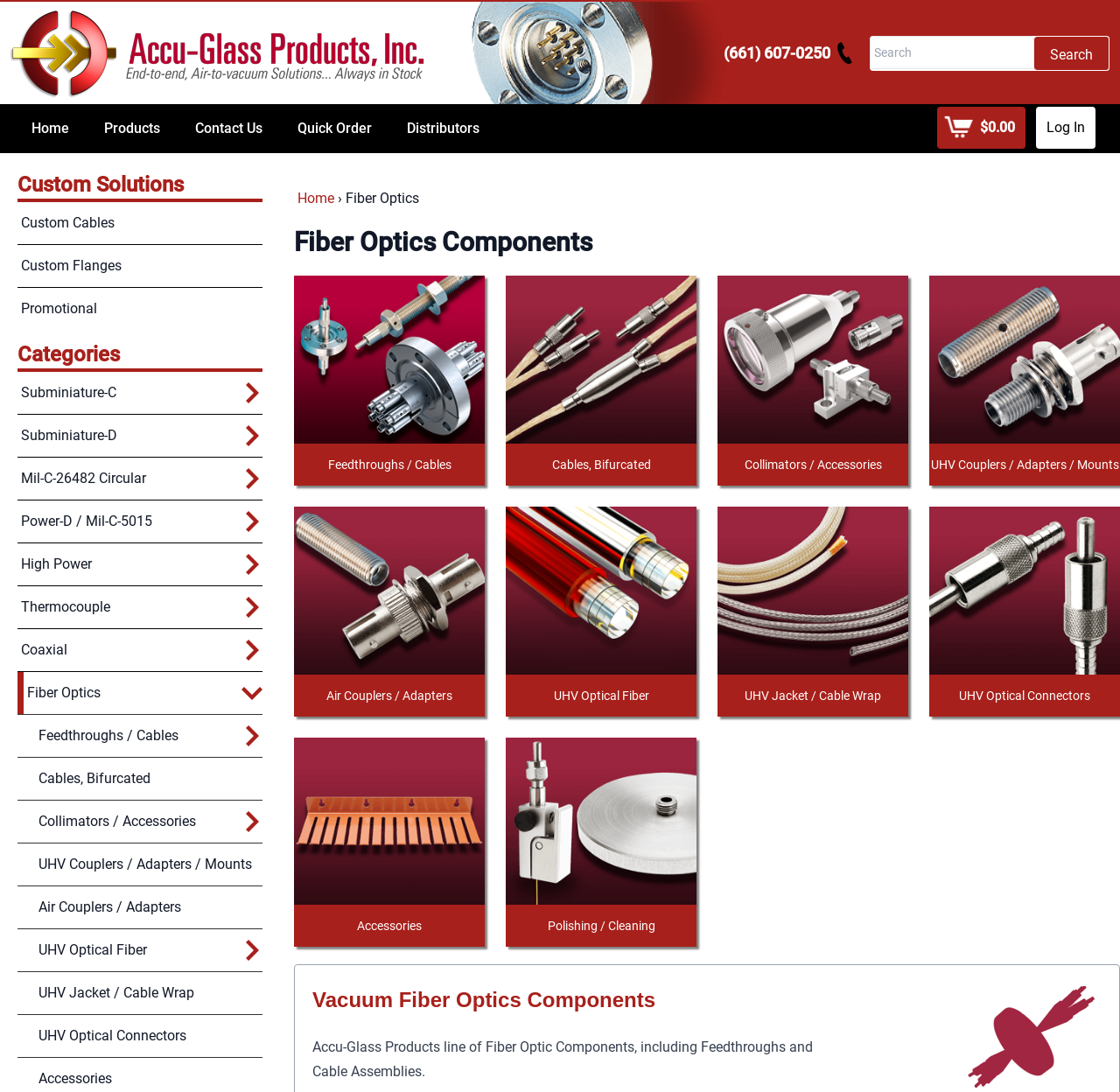Locate the bounding box coordinates of the area where you should click to accomplish the instruction: "show Feedthroughs / Cables".

[0.278, 0.315, 0.418, 0.328]